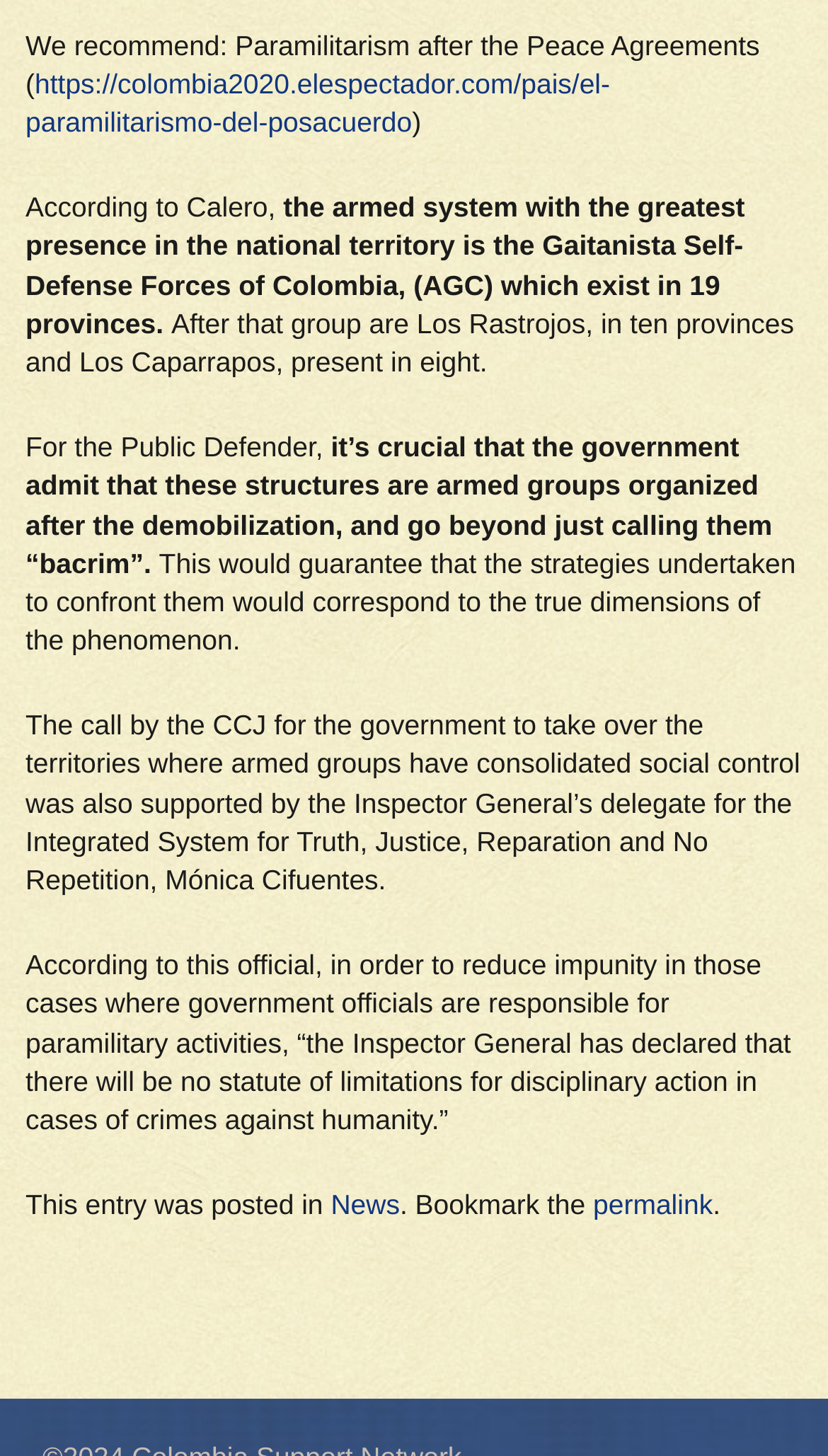What is the purpose of the government admitting that these structures are armed groups?
Provide a concise answer using a single word or phrase based on the image.

To guarantee corresponding strategies